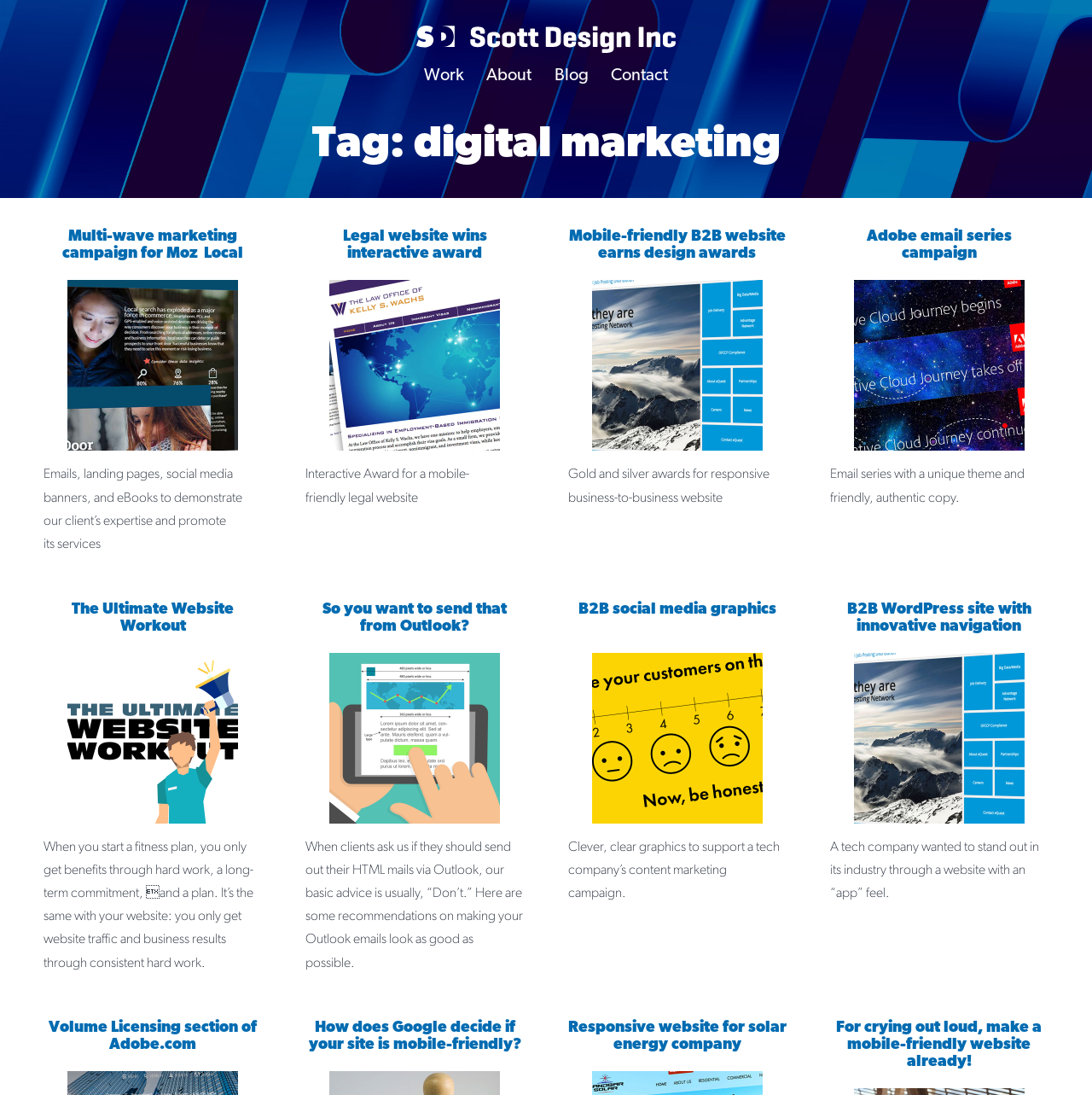Respond to the question below with a single word or phrase:
How many articles are on this webpage?

8